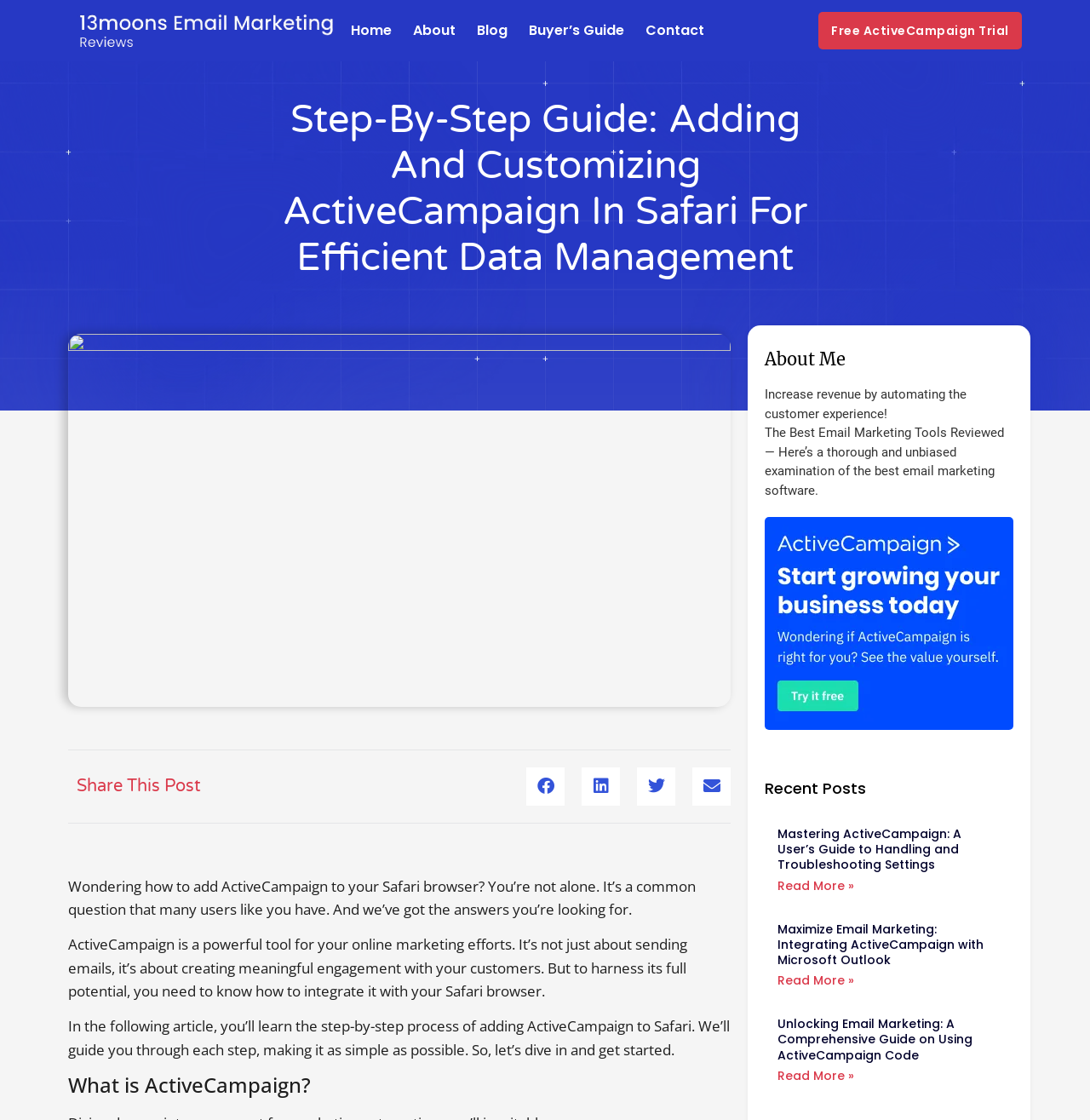Locate the bounding box of the UI element based on this description: "Azerbaijan, land of delicious foods". Provide four float numbers between 0 and 1 as [left, top, right, bottom].

None